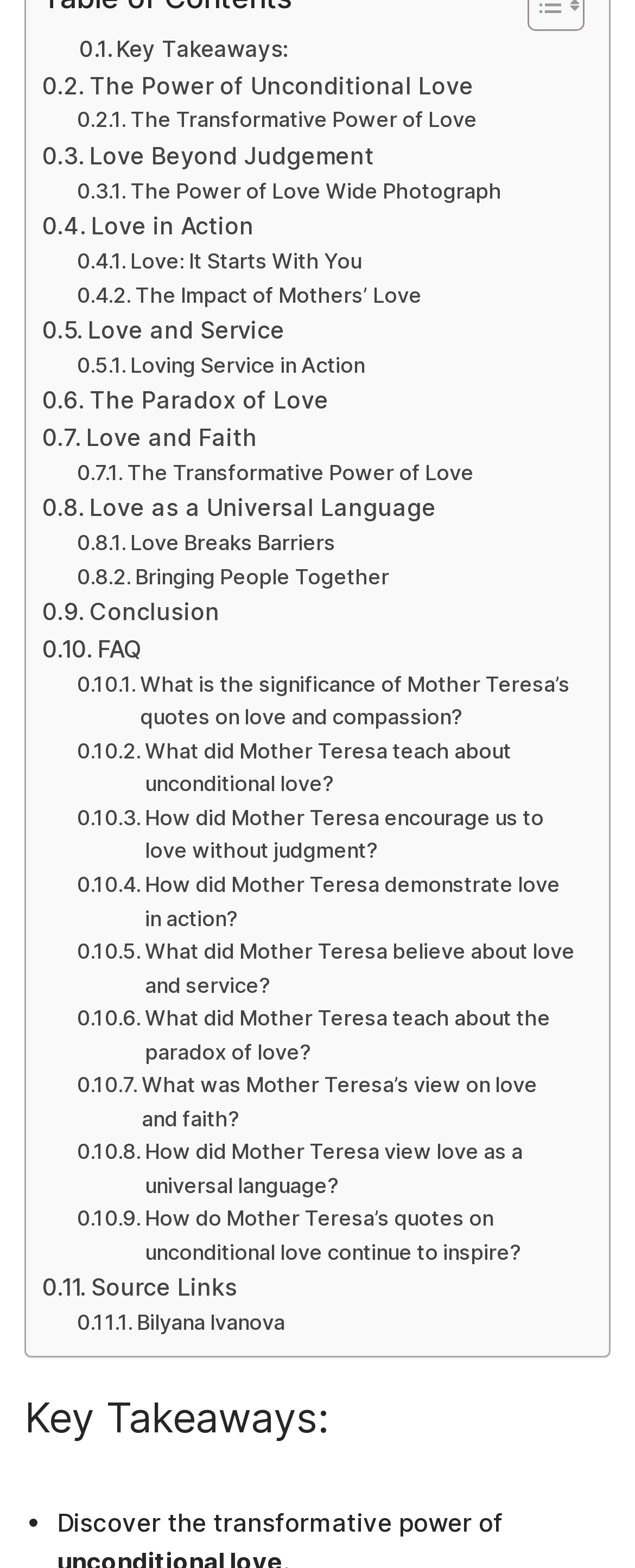How many FAQ links are there?
Based on the screenshot, give a detailed explanation to answer the question.

I counted the number of link elements with OCR text starting with 'What', which are likely FAQ links, and there are 9 FAQ links on the webpage.